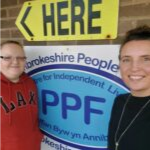Summarize the image with a detailed description that highlights all prominent details.

The image depicts two individuals standing in front of a prominently displayed sign that reads "PPF," which is part of a community initiative aimed at supporting independent living. The sign is framed by a blue background with the words "Here for Independent Lives," indicating the organization’s mission. One of the individuals is wearing a red hoodie, while the other has a black top, both smiling as they pose together in front of the sign. The yellow arrow pointing left suggests directional guidance, reinforcing the community-oriented nature of the establishment. This image captures a moment of collaboration and support within the community, highlighting the involvement of the individuals in the PPF initiative.